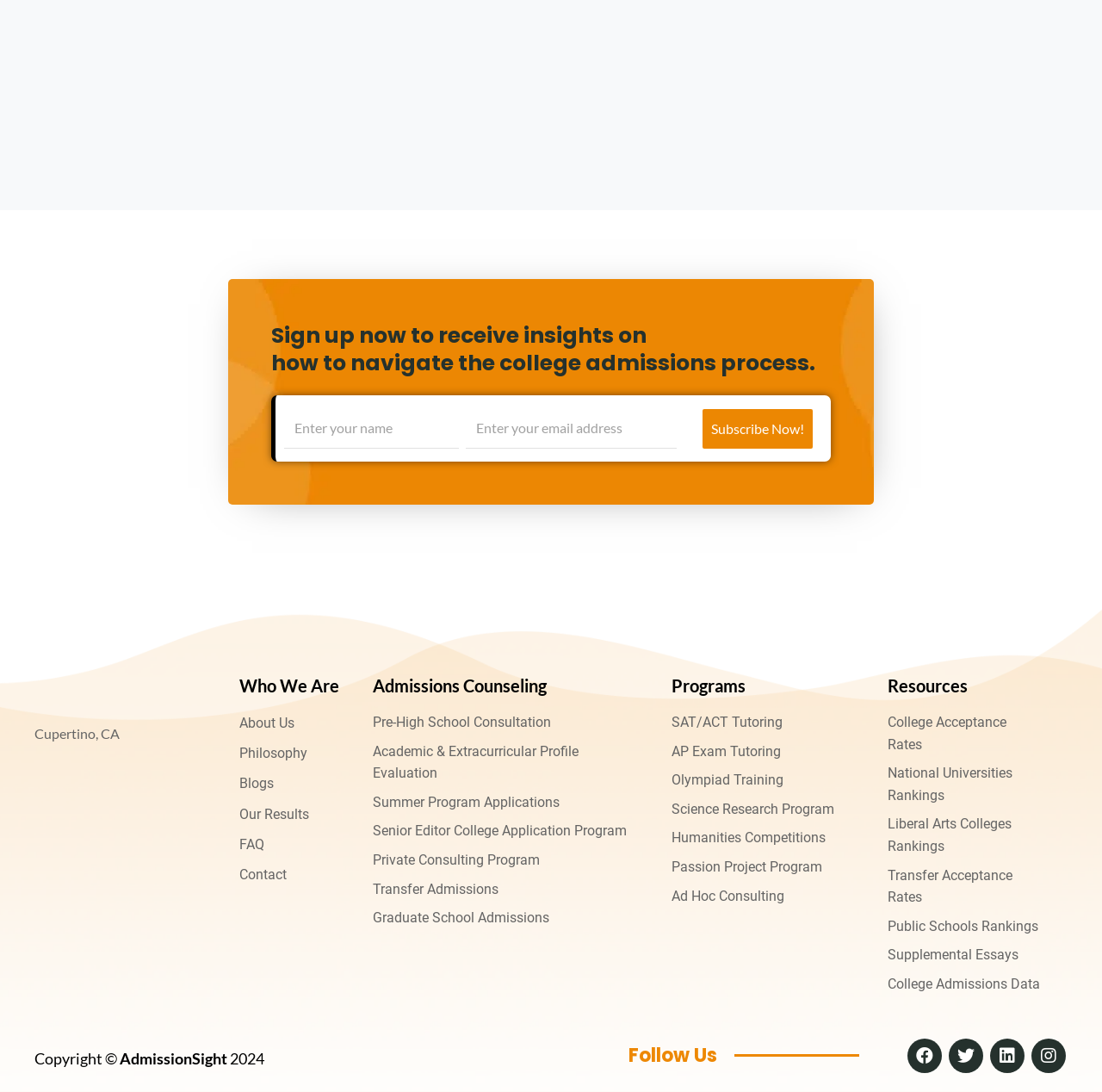What is the copyright year of Admissionsight?
Please provide a single word or phrase as your answer based on the image.

2024